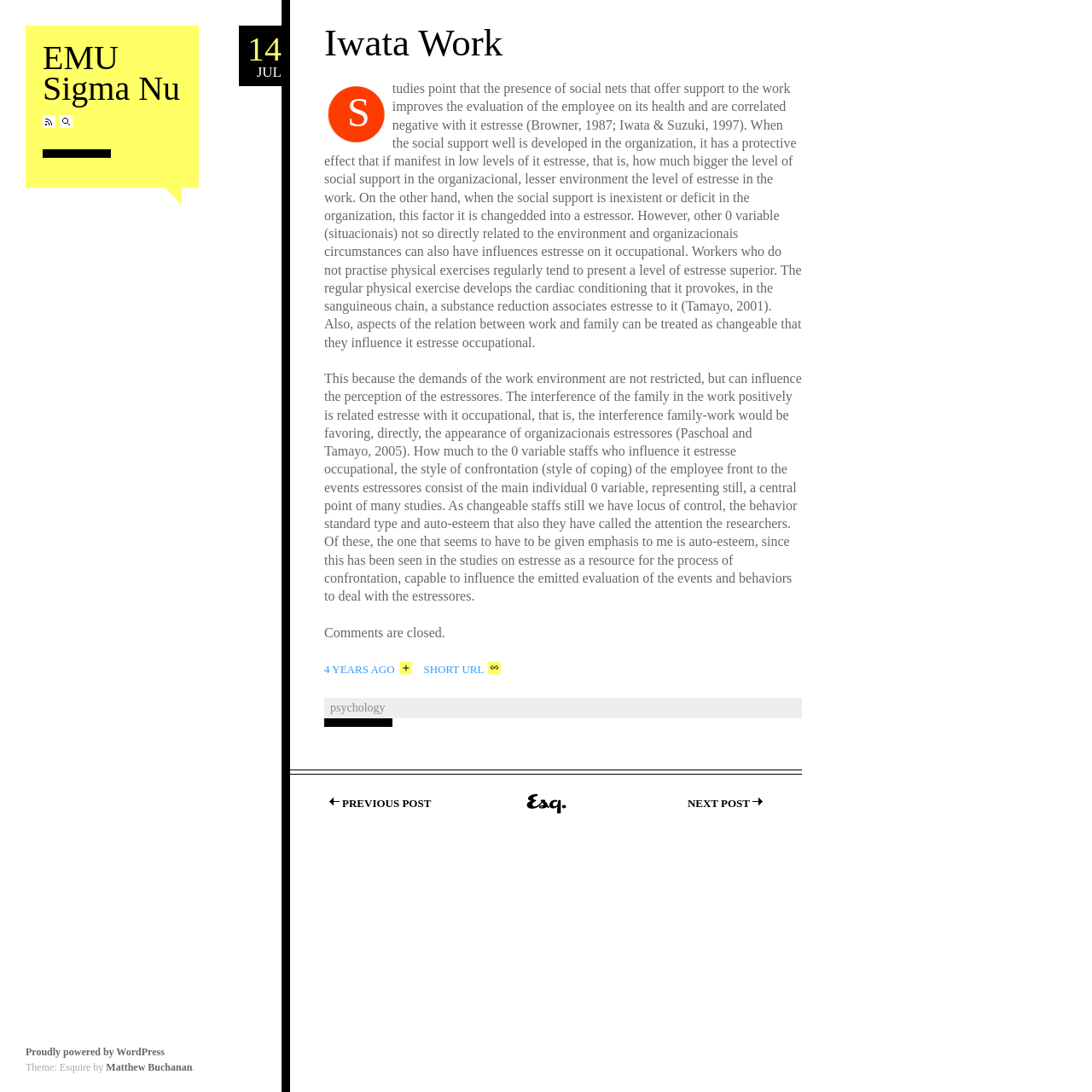Offer a meticulous description of the webpage's structure and content.

The webpage is titled "Iwata Work | EMU Sigma Nu" and has a prominent heading "EMU Sigma Nu" at the top left corner. Below this heading, there are three links: "RSS Feed", "Search", and a non-descriptive link with a single space character. 

To the right of these links, there is a date link "14 JUL" and another heading "Iwata Work" with a link to the same title. 

Below the "Iwata Work" heading, there are two blocks of static text that appear to be a research article or academic paper. The text discusses the relationship between social support, stress, and occupational health, citing various studies and researchers. 

Following the article, there is a notice that "Comments are closed." Below this, there are several links, including "4 YEARS AGO", "SHORT URL", "psychology", "PREVIOUS POST", and "NEXT POST". 

At the bottom of the page, there is a link to WordPress, indicating that the site is powered by this platform. The theme of the site is "Esquire" by Matthew Buchanan.